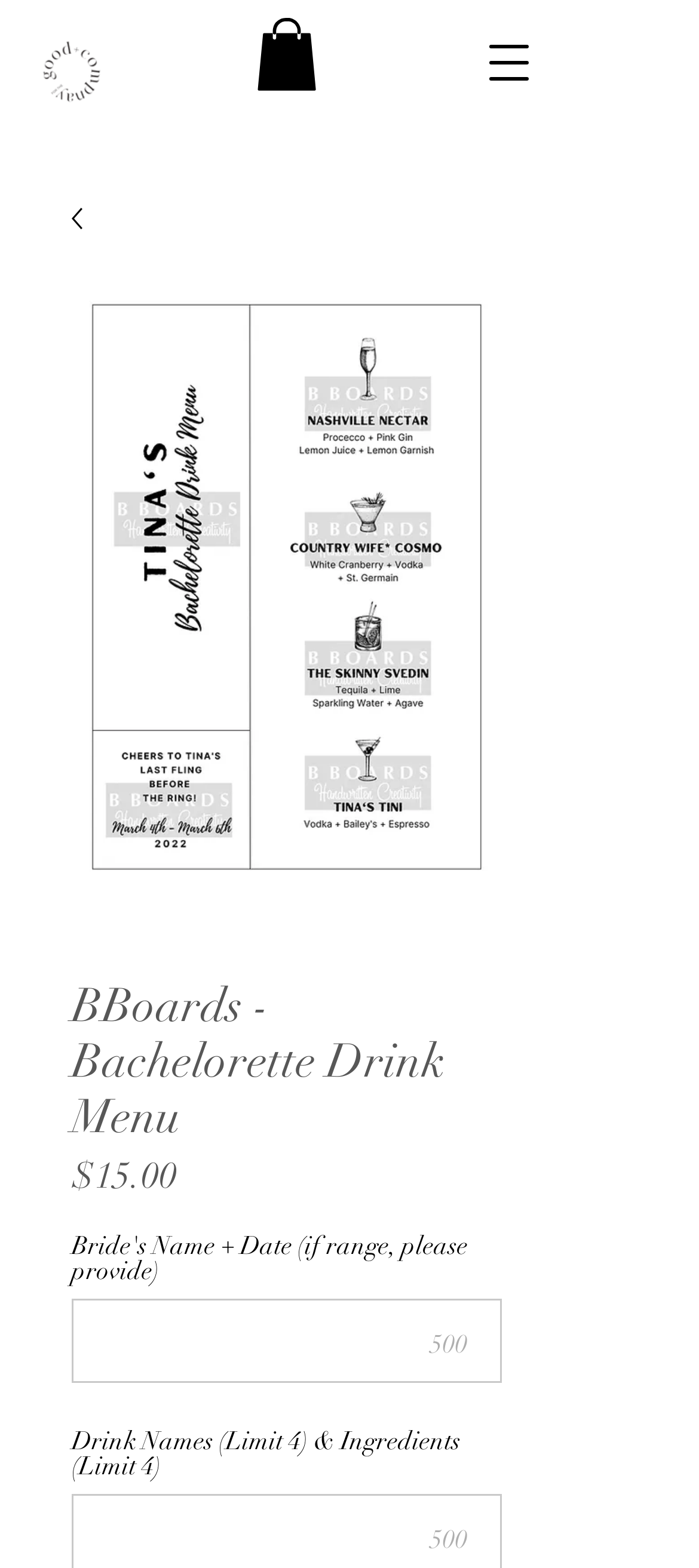Give the bounding box coordinates for this UI element: "aria-label="Open navigation menu"". The coordinates should be four float numbers between 0 and 1, arranged as [left, top, right, bottom].

[0.664, 0.011, 0.792, 0.069]